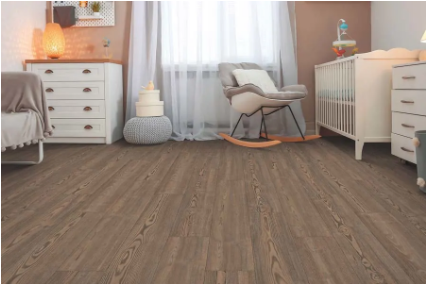Craft a detailed explanation of the image.

This image showcases a beautifully designed interior space featuring quality luxury vinyl flooring, highlighting its versatility and aesthetic appeal. The flooring exhibits a warm brown tone with a natural wood grain texture that adds warmth to the room. 

In the background, a softly lit window drapes sheer curtains, allowing gentle sunlight to filter through, enhancing the inviting atmosphere. On the left, a stylish dresser with simple handles complements the room's modern decor. A cozy rocking chair is positioned nearby, creating a perfect reading nook. Adjacent to it, a crib suggests that this space is child-friendly, making it suitable for a nursery or playroom. 

A textured gray pouf and a decorative round stool provide additional seating options, while a few decorative items on the dresser offer a personal touch to the space. This image exemplifies the practical yet stylish characteristics of luxury vinyl flooring, ideal for homes in areas like Laguna Niguel, CA, thanks to its durability and attractive design.